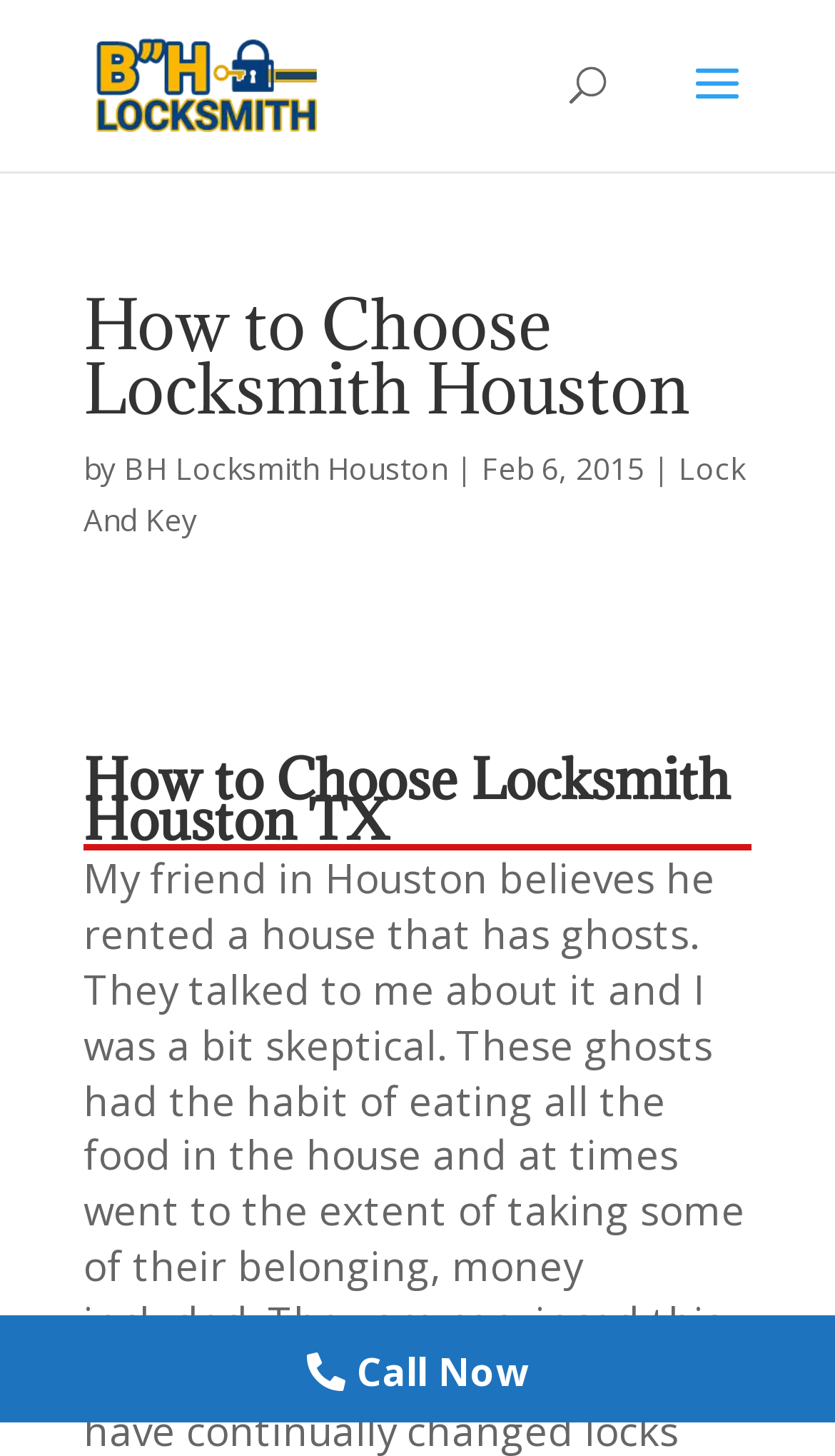What is the date of the blog post?
Could you please answer the question thoroughly and with as much detail as possible?

I found the answer by looking at the StaticText element with the text 'Feb 6, 2015' which is located below the heading 'How to Choose Locksmith Houston' and is likely to be the date of the blog post.